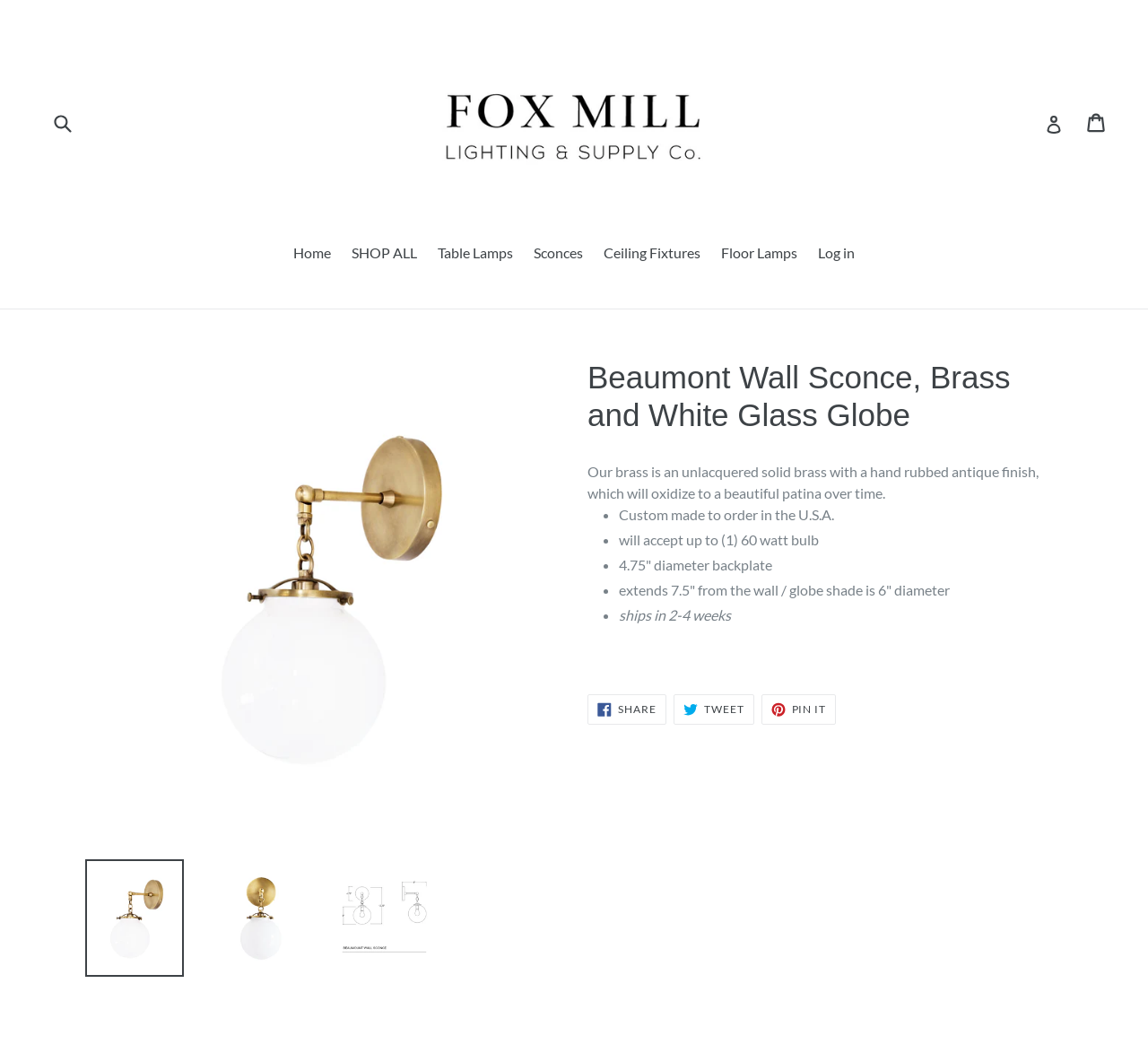Find the bounding box coordinates of the element's region that should be clicked in order to follow the given instruction: "View Sconces". The coordinates should consist of four float numbers between 0 and 1, i.e., [left, top, right, bottom].

[0.457, 0.23, 0.516, 0.253]